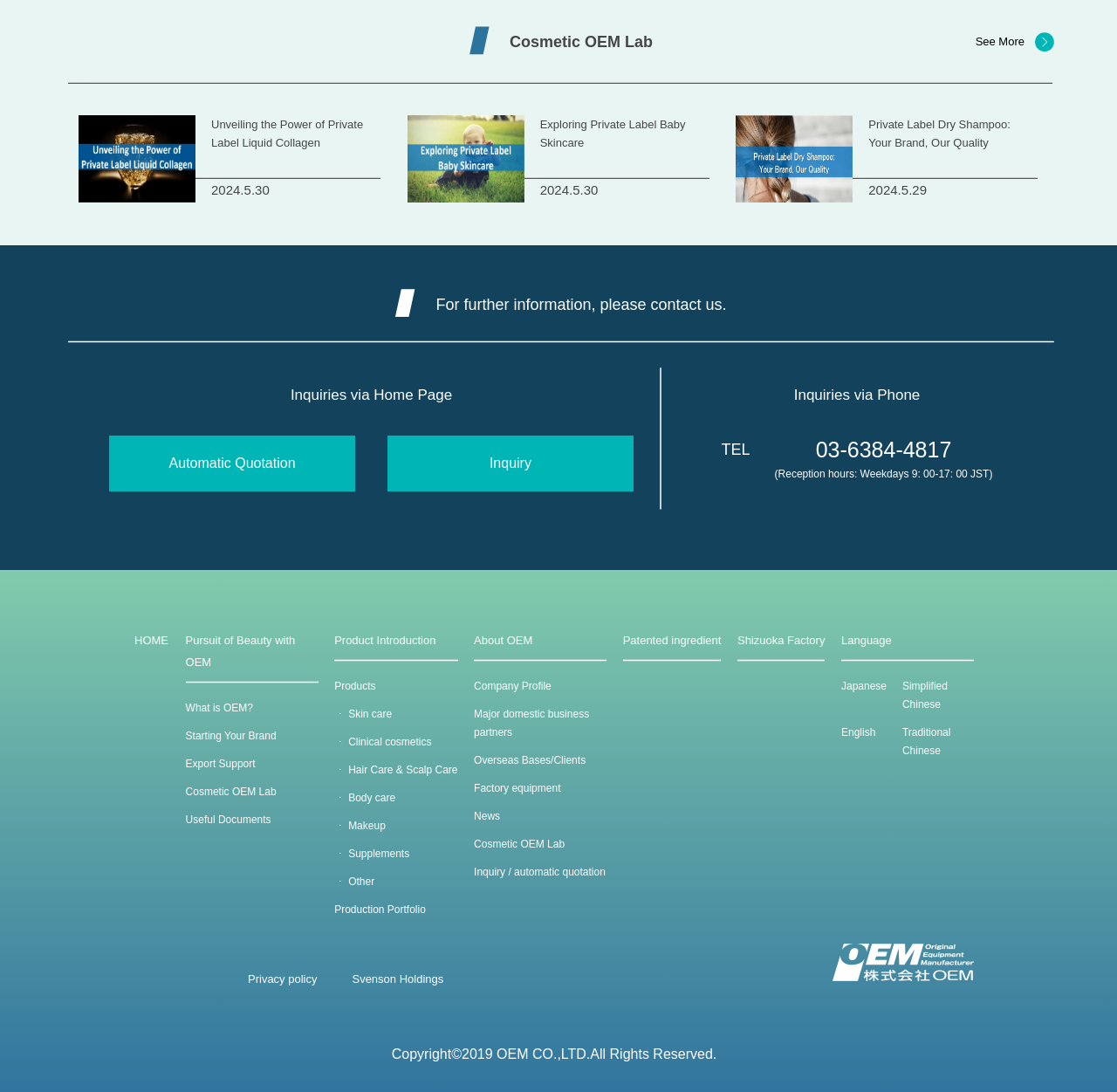Please respond in a single word or phrase: 
How can I contact the company?

Via phone or home page